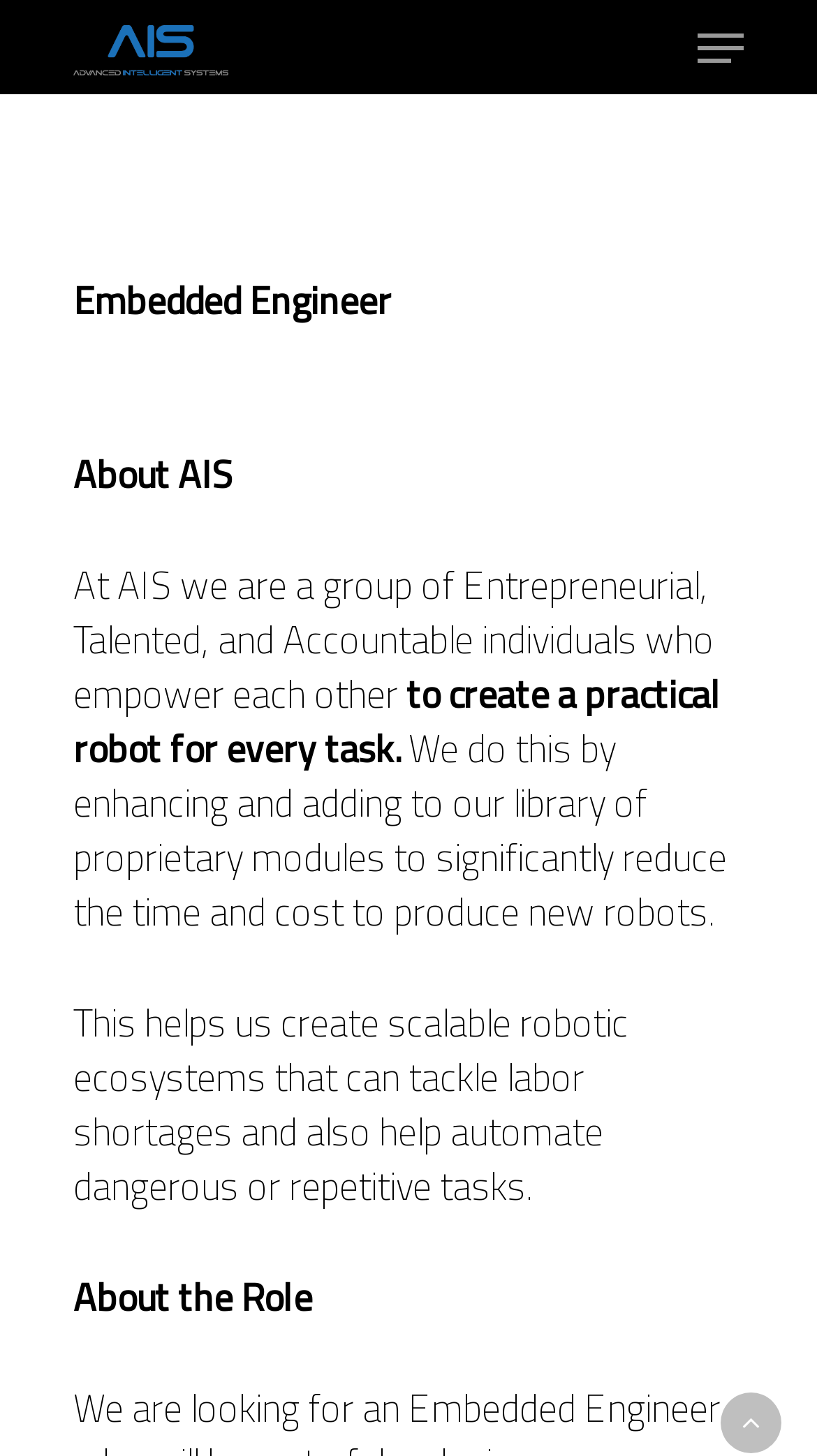Find the bounding box coordinates of the UI element according to this description: "alt="Advanced Intelligent Systems (AIS)"".

[0.09, 0.017, 0.281, 0.047]